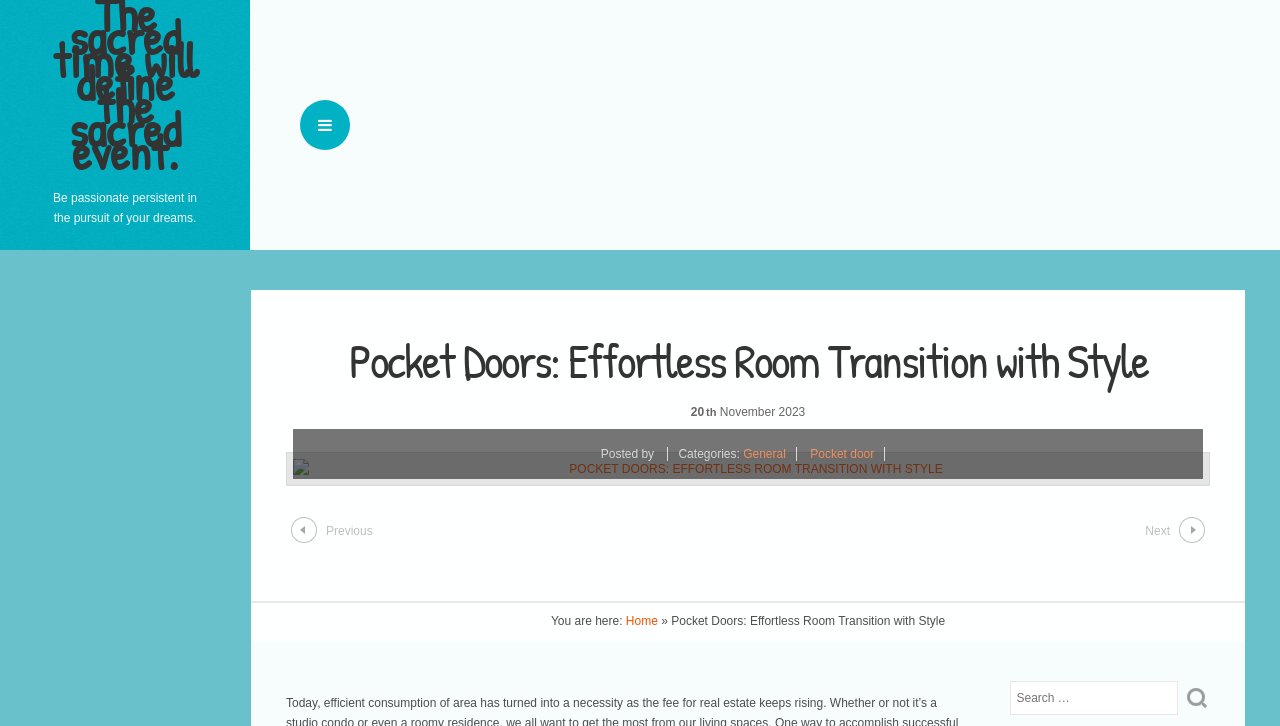Please answer the following question using a single word or phrase: 
What is the category of the post?

General, Pocket door